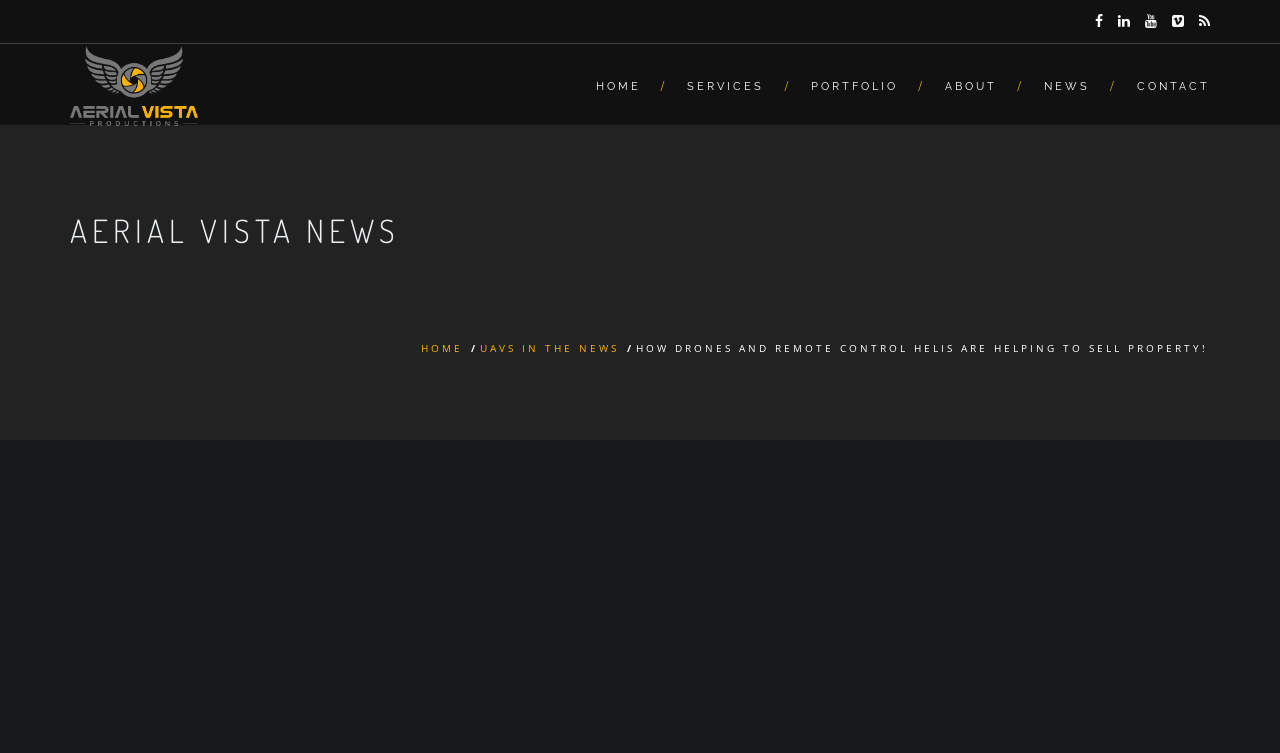Answer the question below in one word or phrase:
How many social media links are there in the top-right corner?

5